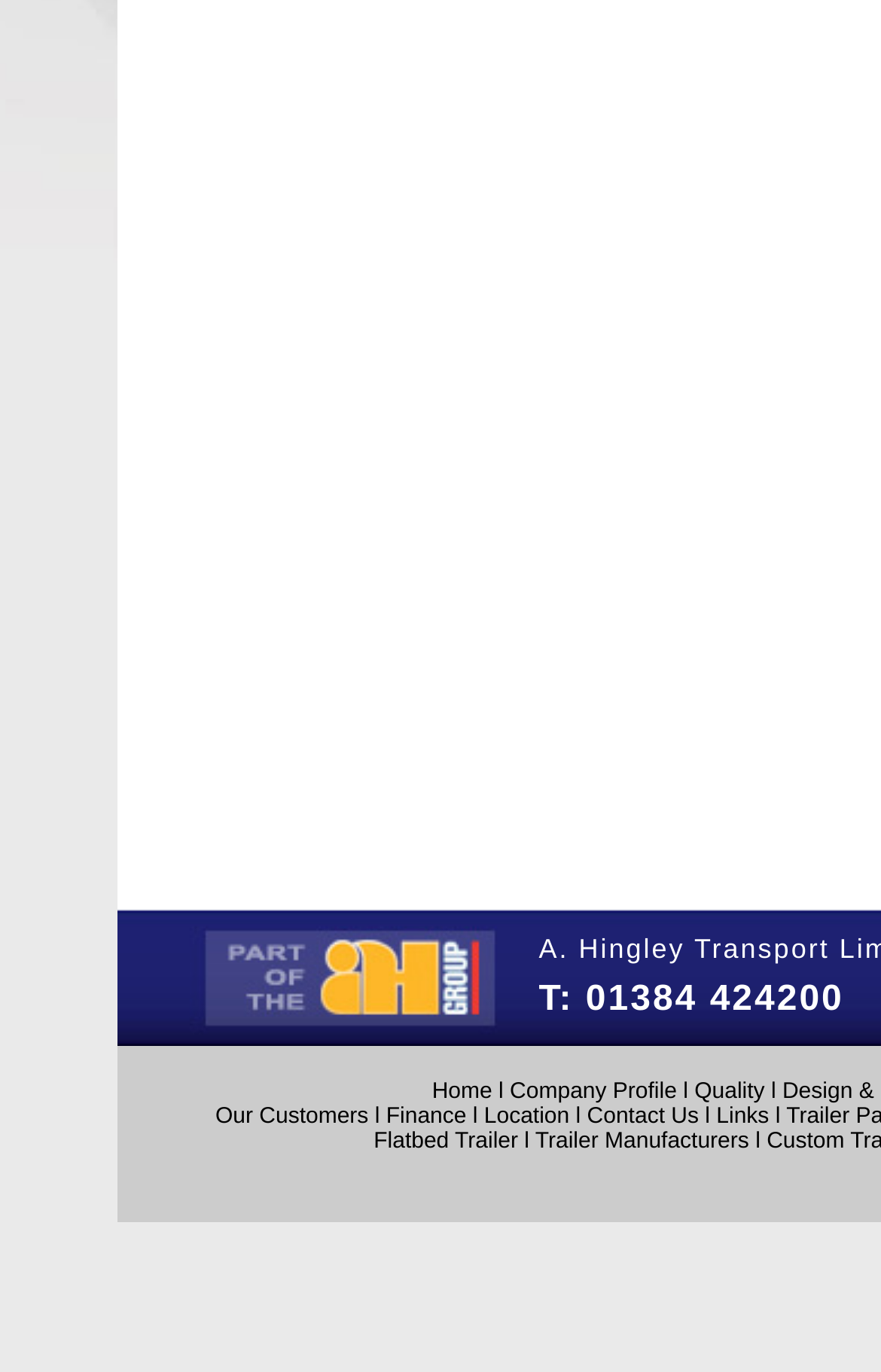Pinpoint the bounding box coordinates of the clickable element needed to complete the instruction: "visit links page". The coordinates should be provided as four float numbers between 0 and 1: [left, top, right, bottom].

[0.813, 0.804, 0.873, 0.822]